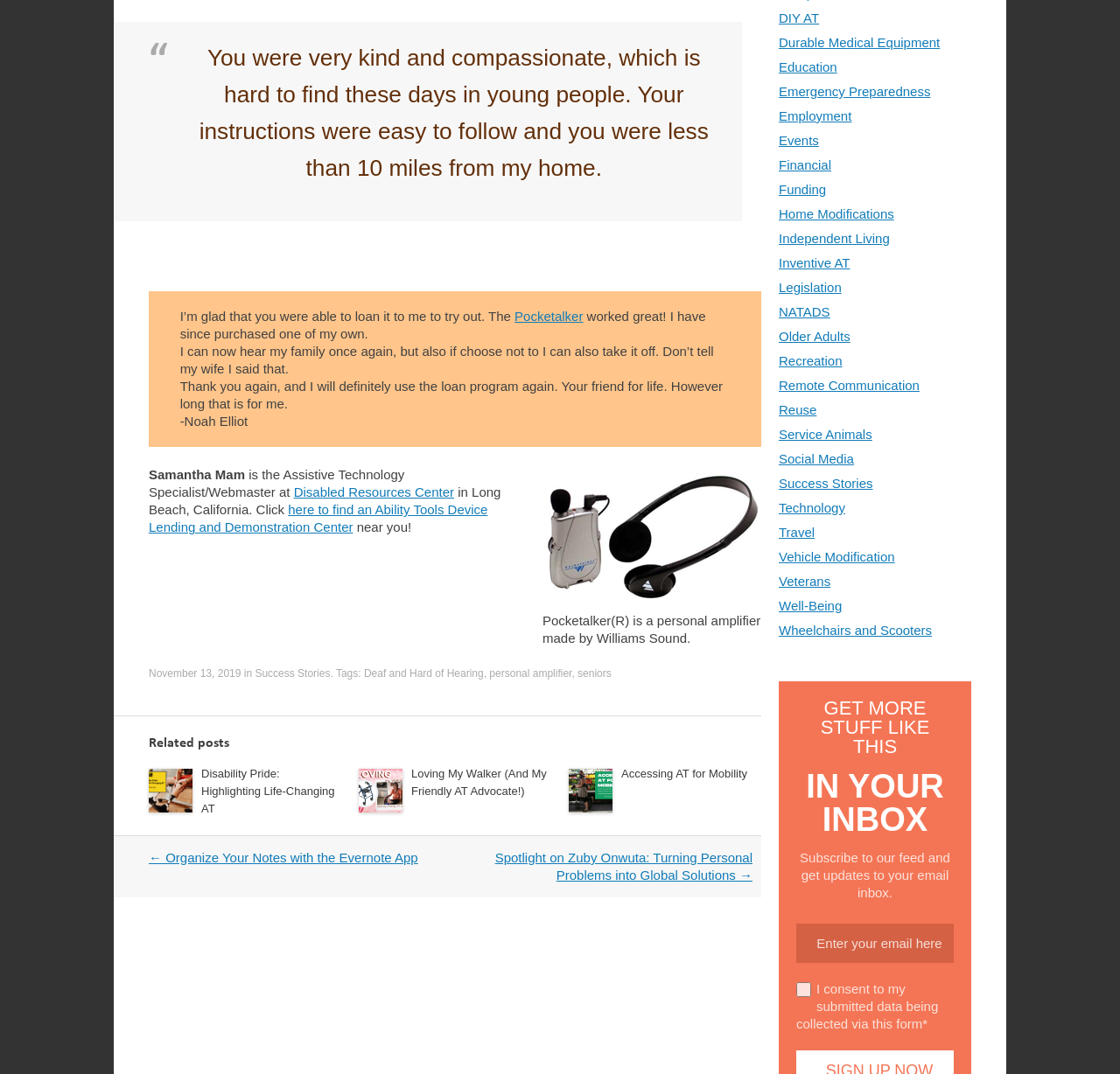Please predict the bounding box coordinates of the element's region where a click is necessary to complete the following instruction: "Read the testimonial from Noah Elliot". The coordinates should be represented by four float numbers between 0 and 1, i.e., [left, top, right, bottom].

[0.161, 0.385, 0.221, 0.399]